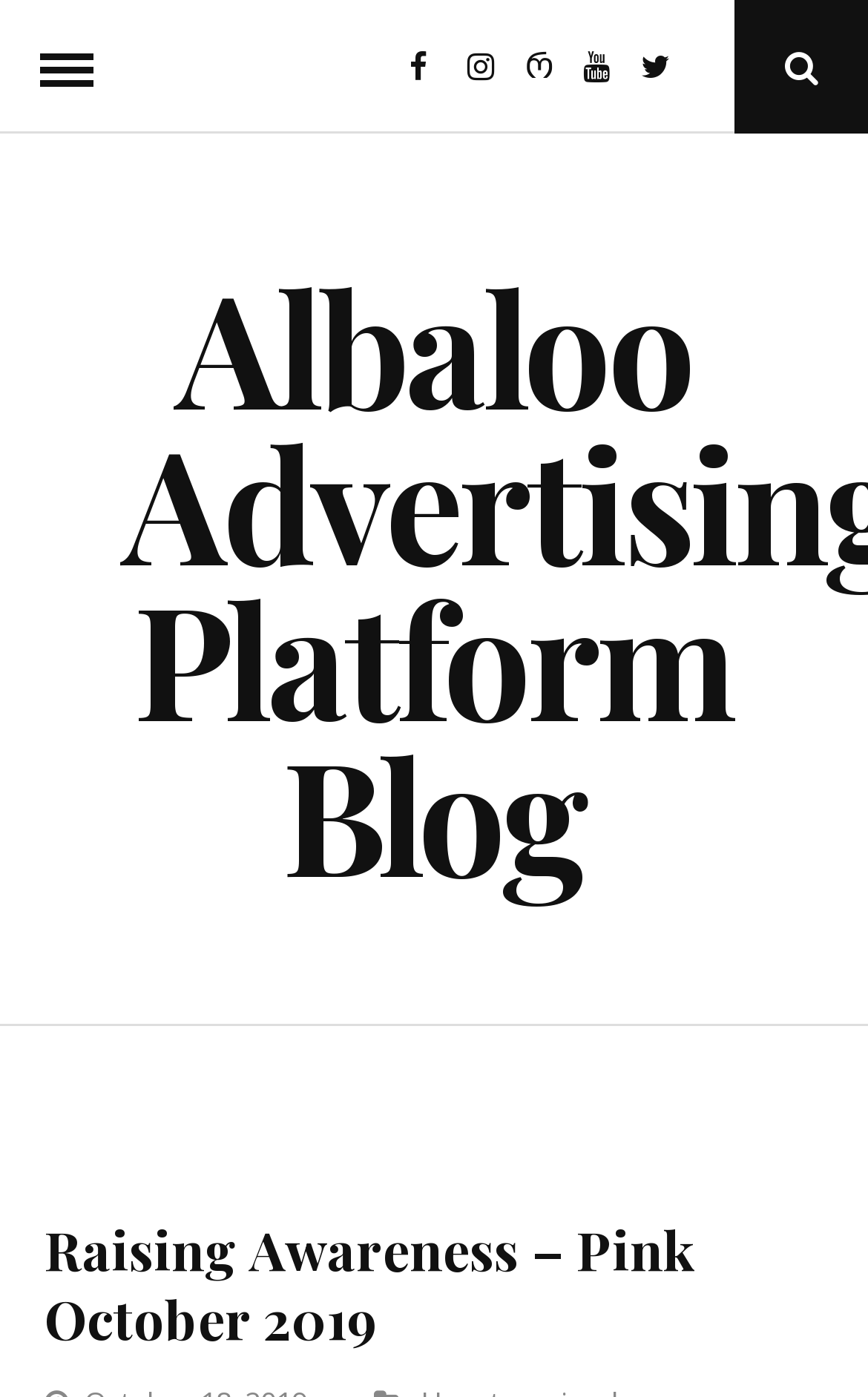Provide a brief response to the question below using one word or phrase:
How many navigation elements are present at the top?

2